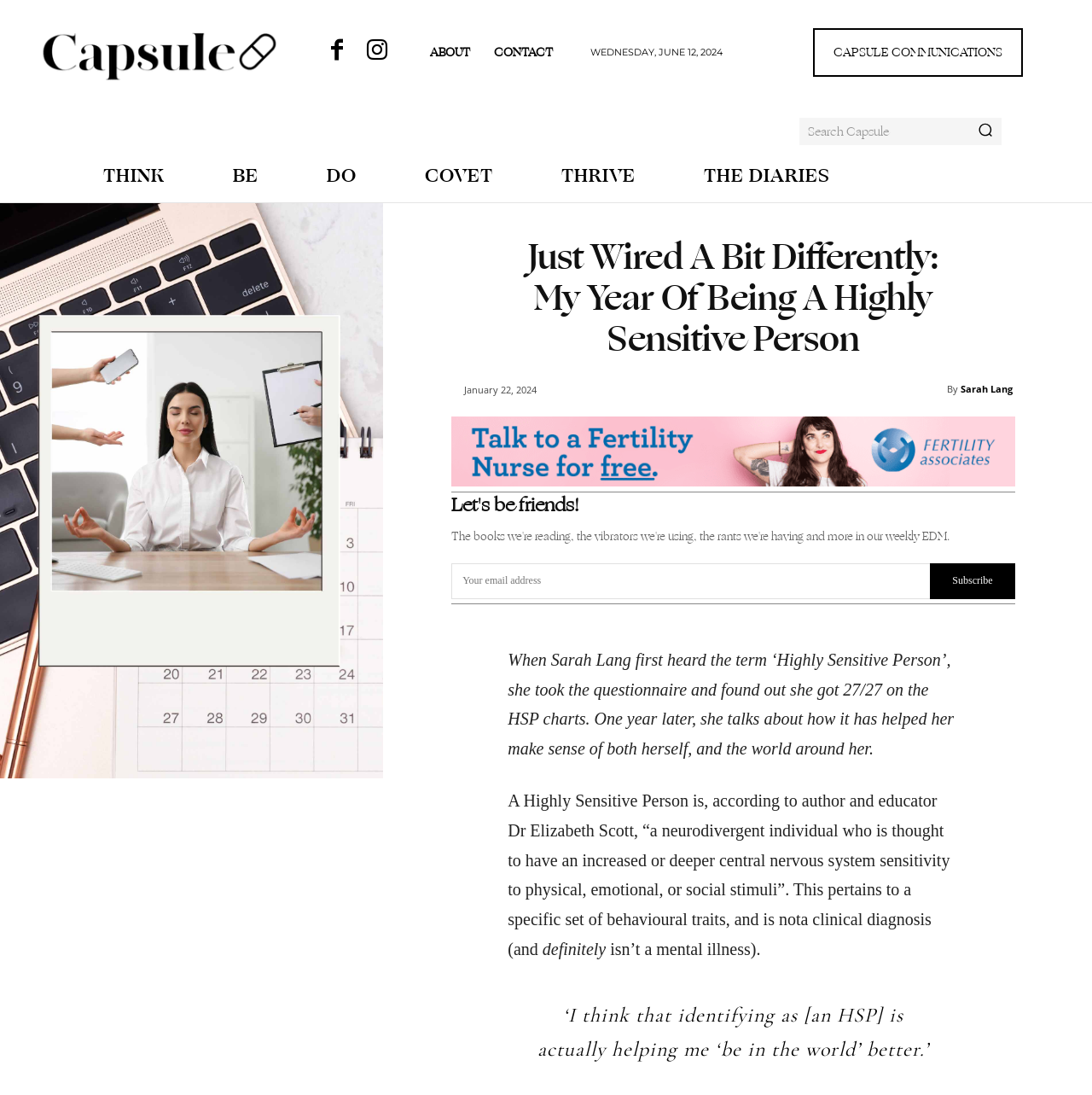Please identify the bounding box coordinates of the area I need to click to accomplish the following instruction: "Subscribe to the newsletter".

[0.852, 0.514, 0.93, 0.547]